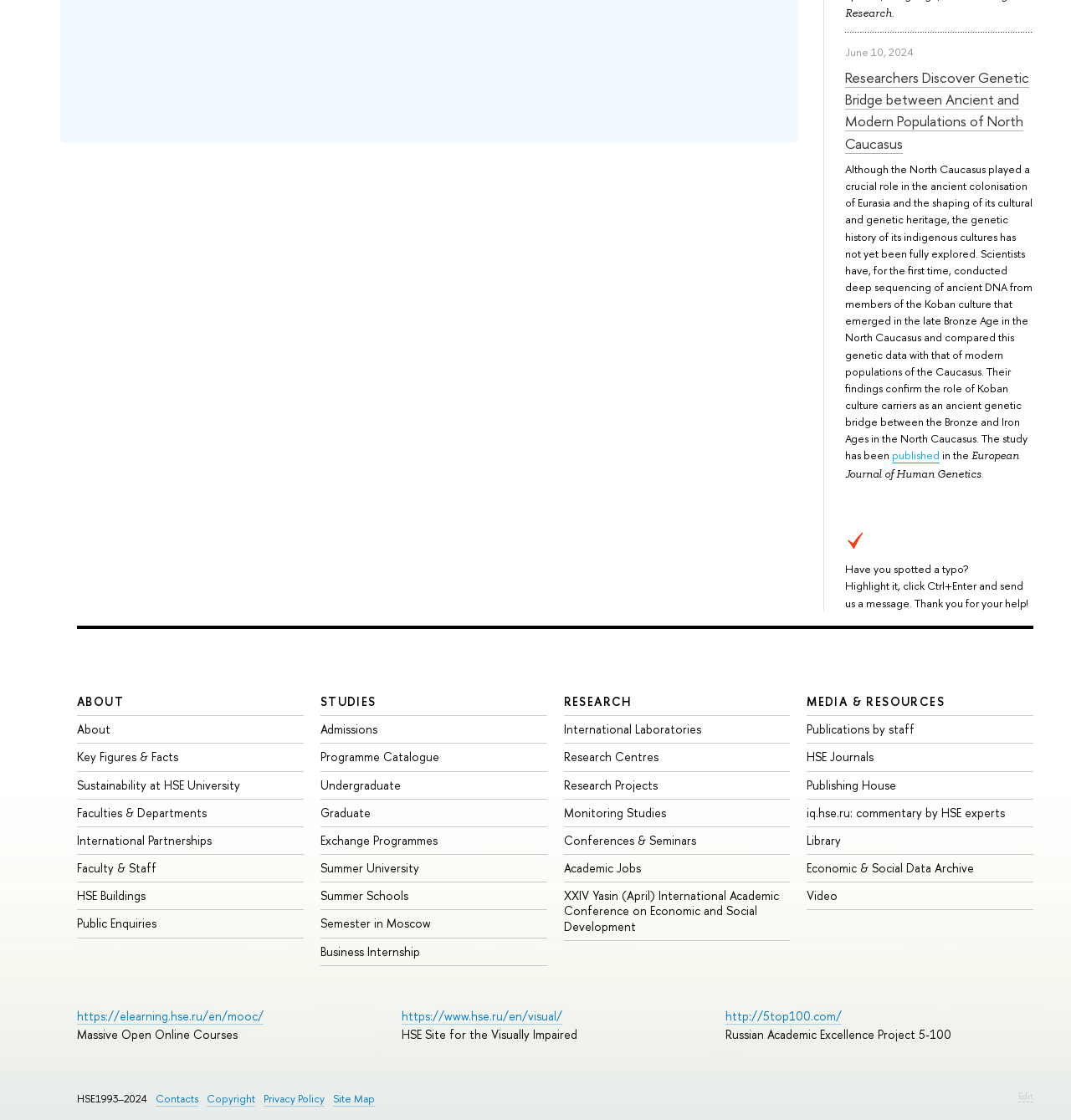What is the name of the university mentioned on the website?
Please answer the question with as much detail and depth as you can.

The website appears to be the official website of HSE University, as evidenced by the various links and references to the university throughout the page. The university's name is also mentioned in the footer of the page.